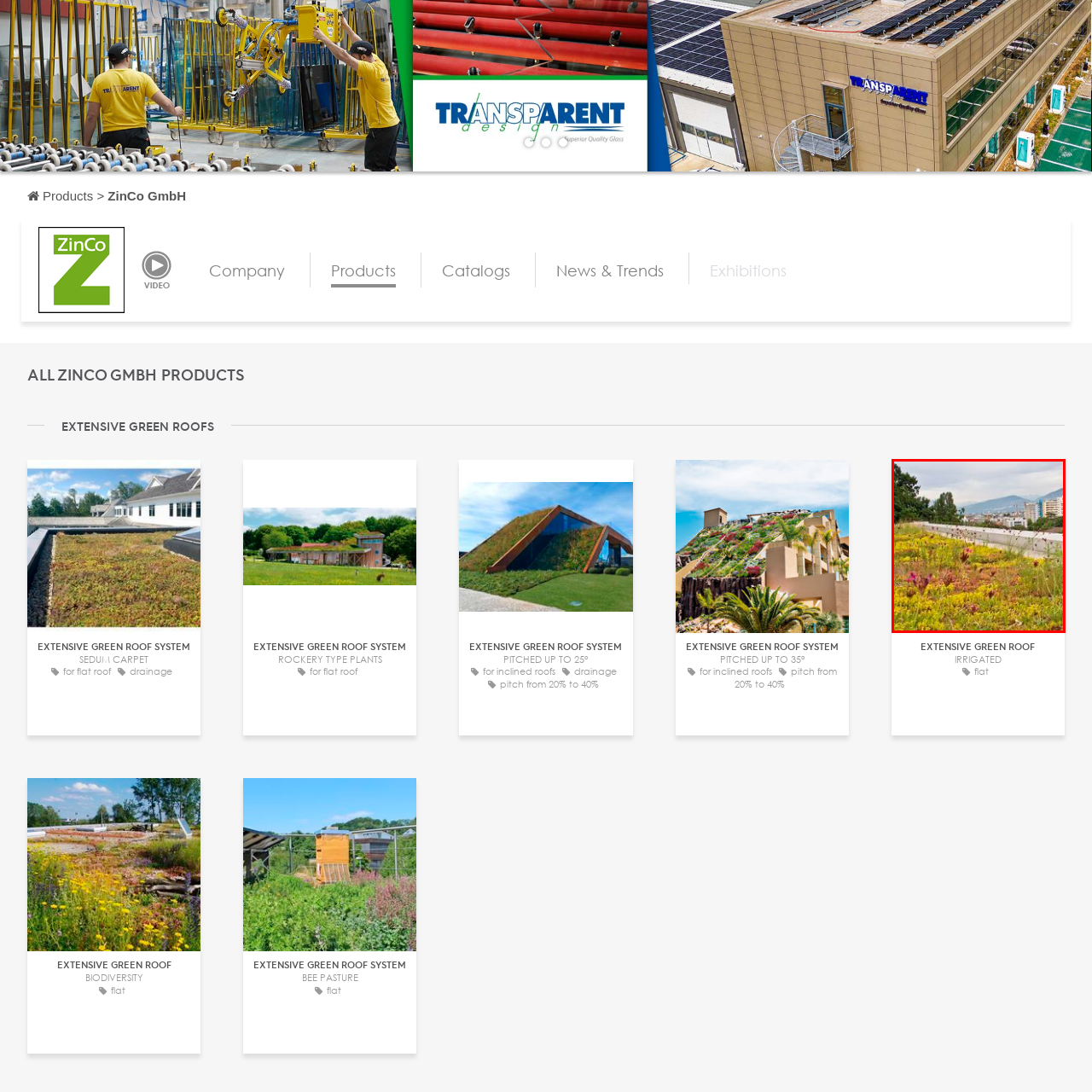What is the purpose of integrating green roofs in urban architecture?
Inspect the image within the red bounding box and answer the question in detail.

According to the caption, the integration of green roofs in urban architecture serves two main purposes: promoting biodiversity and enhancing the aesthetic value of buildings, which suggests that green roofs have both ecological and visual benefits in urban settings.